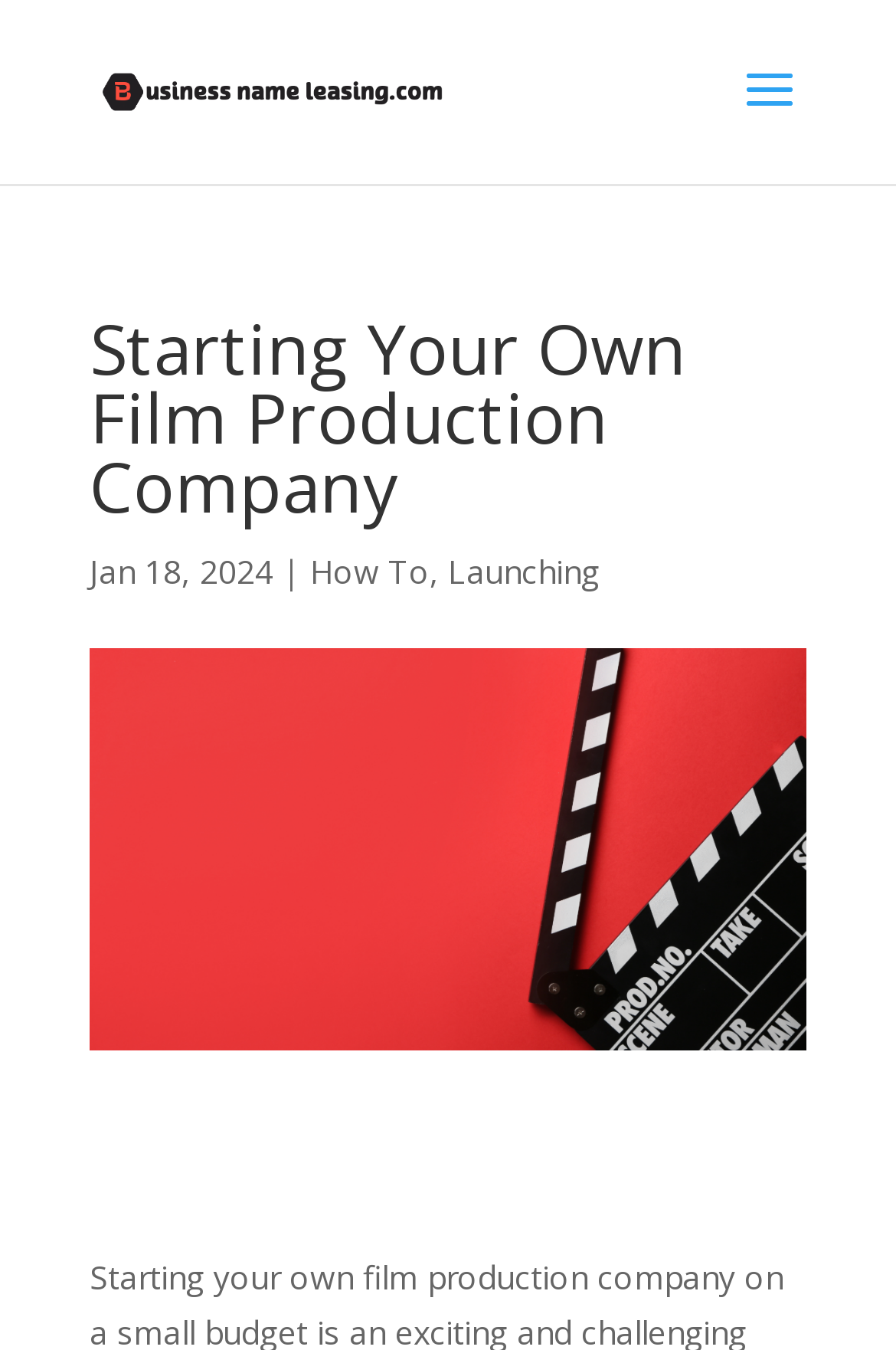What is the date of the article?
Refer to the screenshot and respond with a concise word or phrase.

Jan 18, 2024